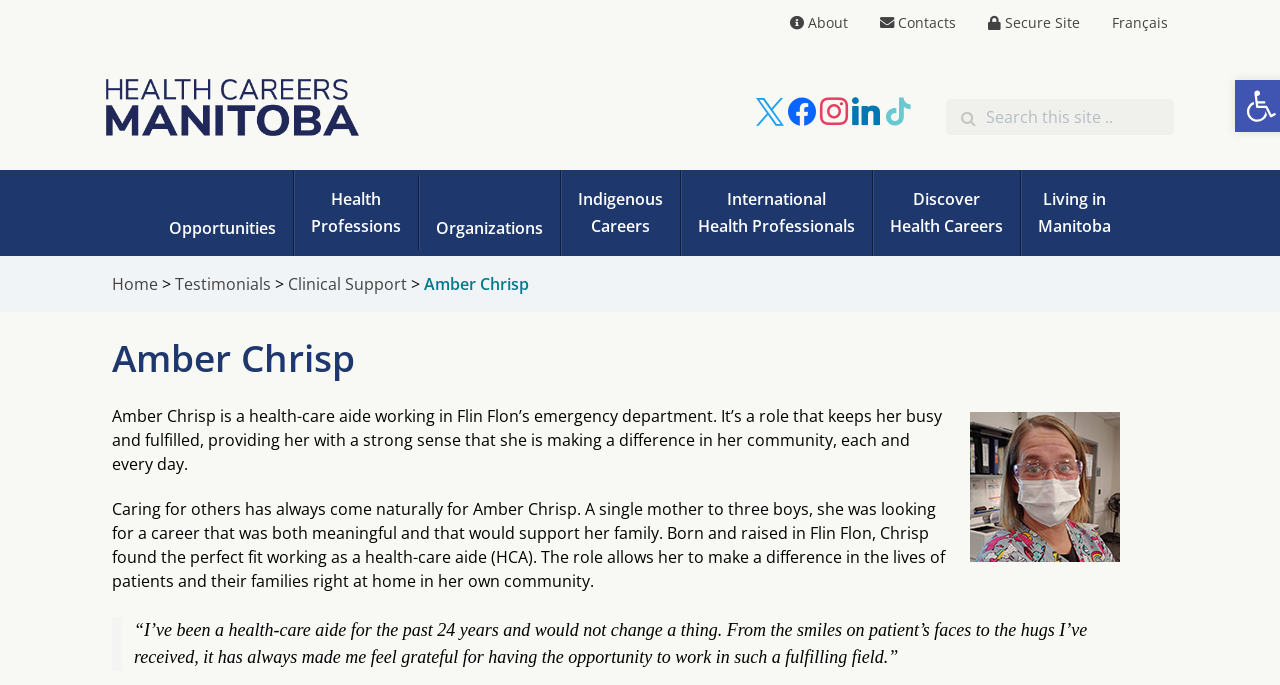Please give a succinct answer using a single word or phrase:
How many menu items are there under 'Opportunities'?

6